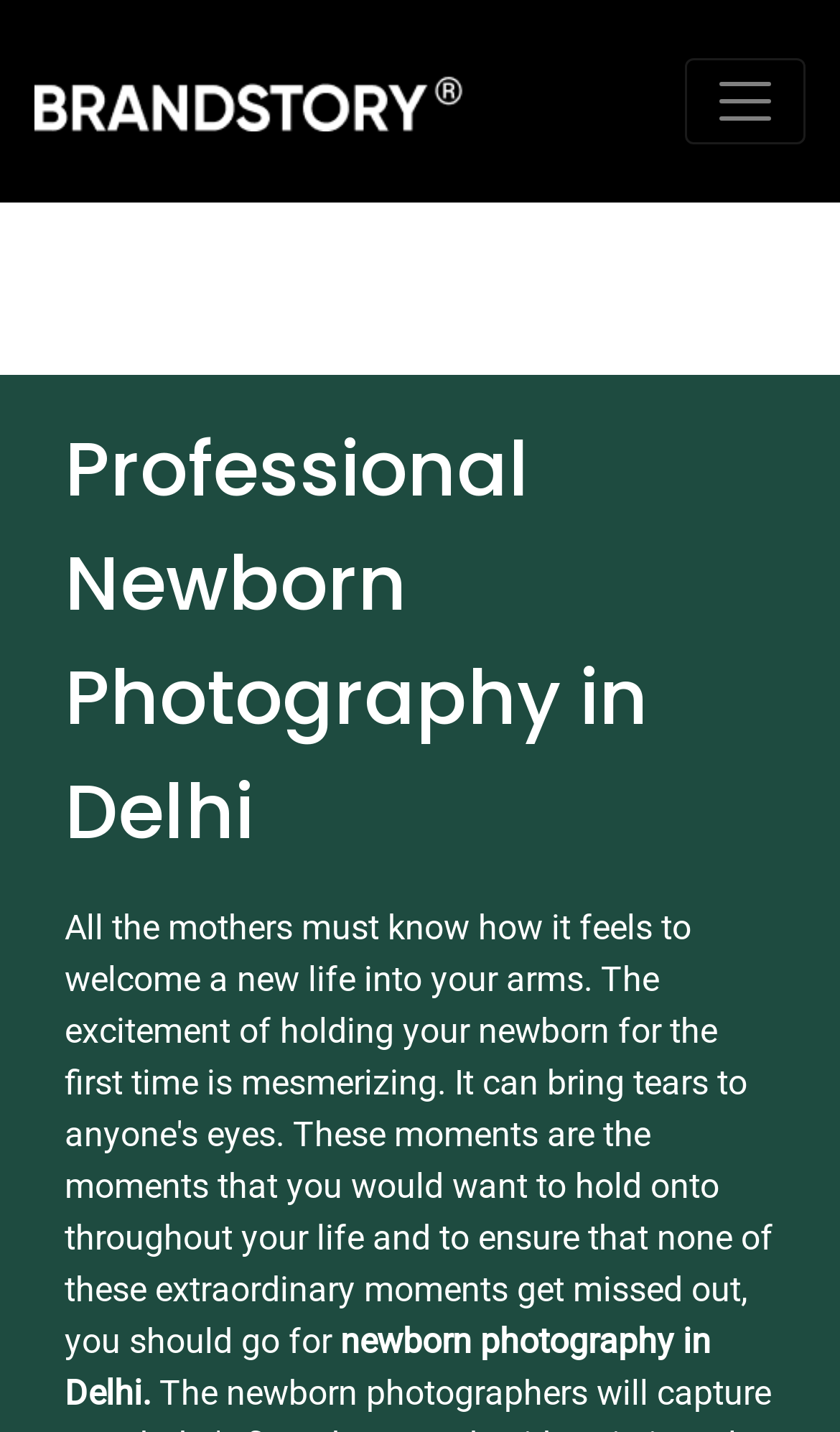Find the bounding box coordinates for the HTML element described as: "aria-label="Toggle navigation"". The coordinates should consist of four float values between 0 and 1, i.e., [left, top, right, bottom].

[0.815, 0.041, 0.959, 0.101]